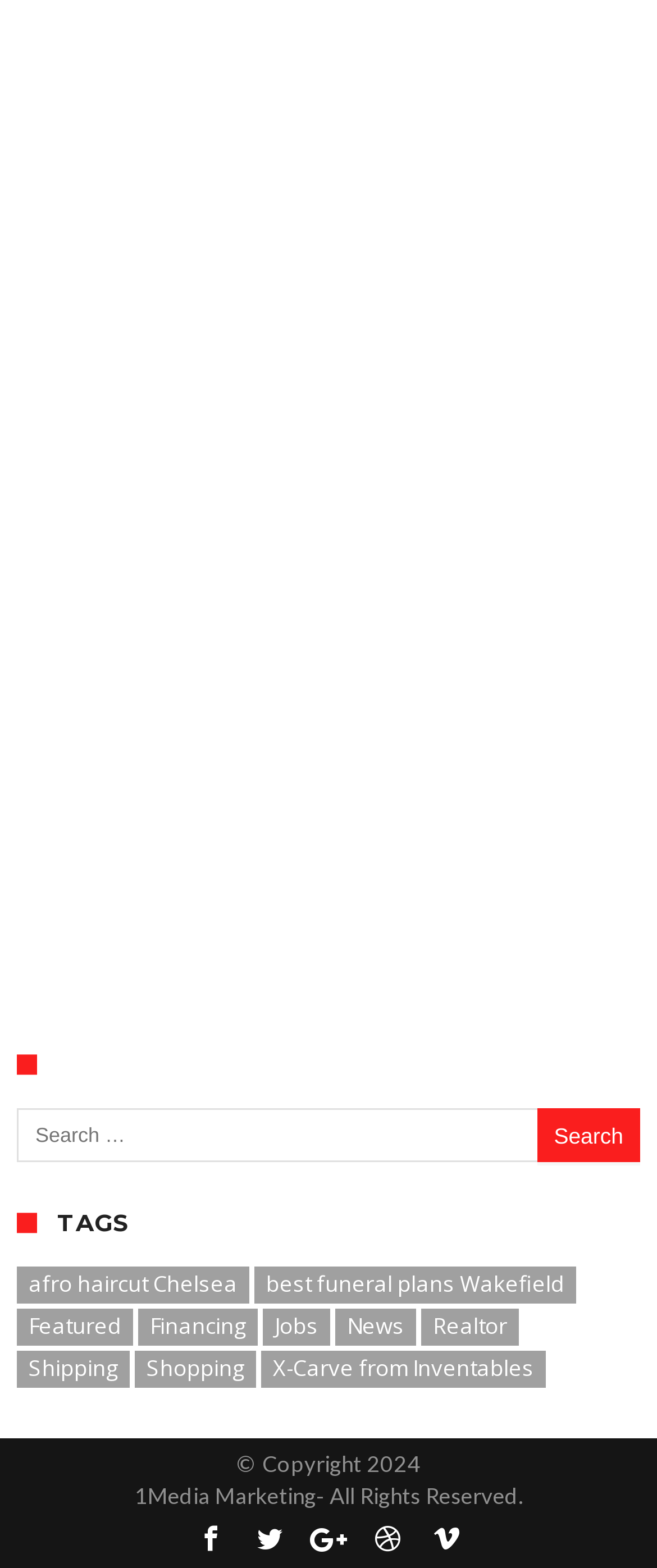Find the bounding box coordinates for the area you need to click to carry out the instruction: "Click on the 'afro haircut Chelsea' link". The coordinates should be four float numbers between 0 and 1, indicated as [left, top, right, bottom].

[0.026, 0.808, 0.379, 0.831]